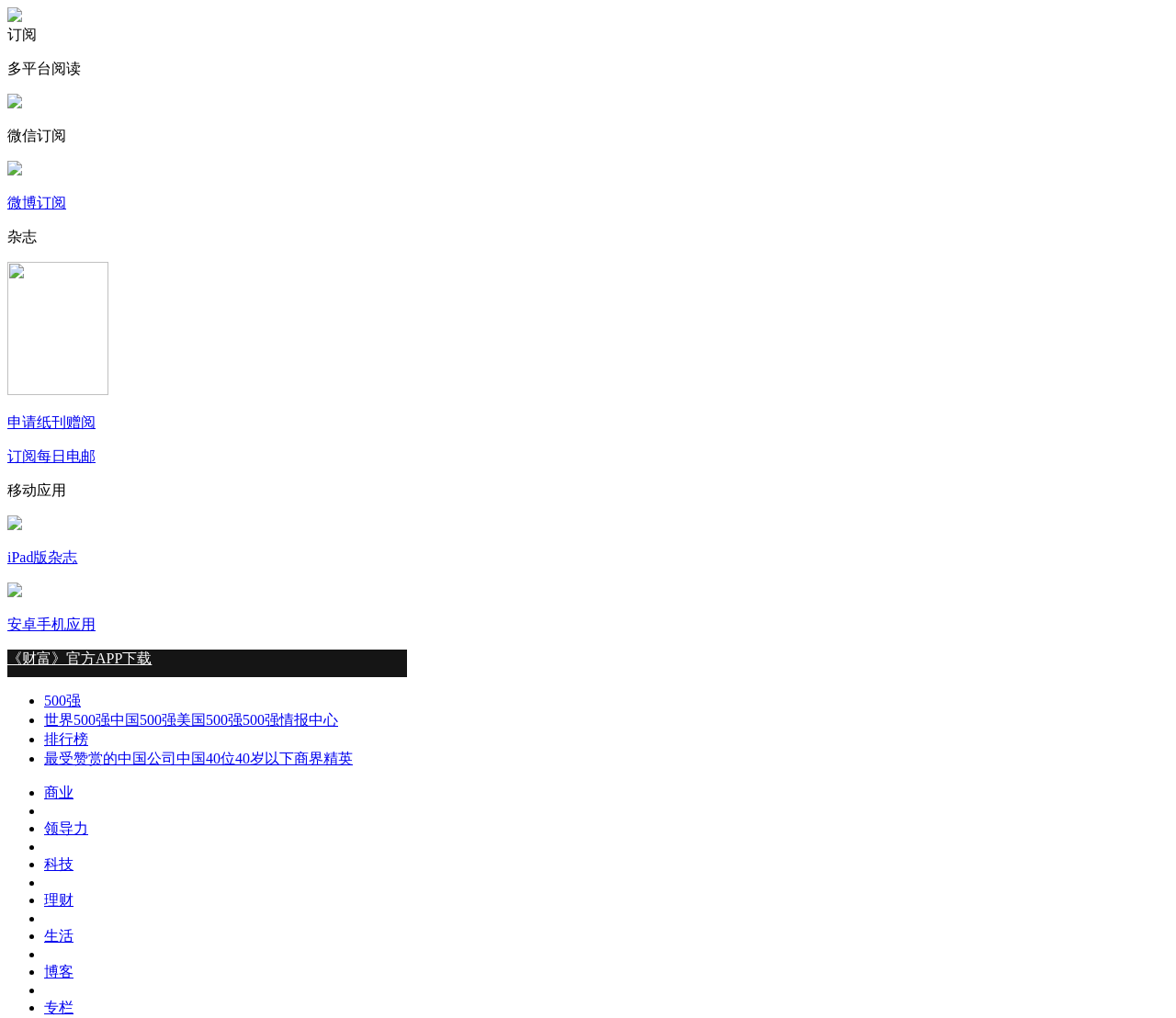Please identify the bounding box coordinates of where to click in order to follow the instruction: "Follow the WeChat subscription".

[0.006, 0.125, 0.056, 0.141]